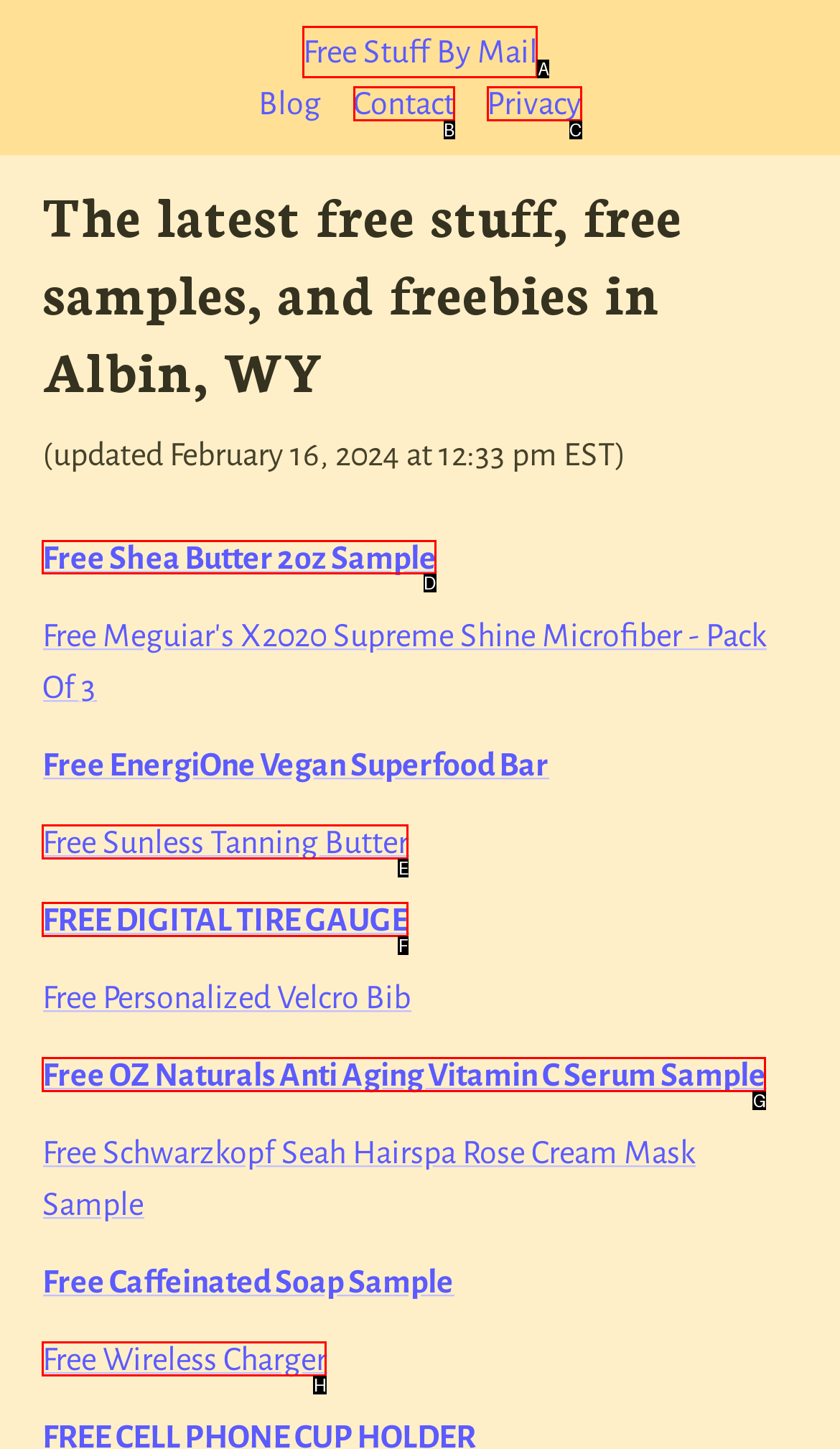Identify the letter of the UI element needed to carry out the task: Check the 'Free Shea Butter 2oz Sample' offer
Reply with the letter of the chosen option.

D